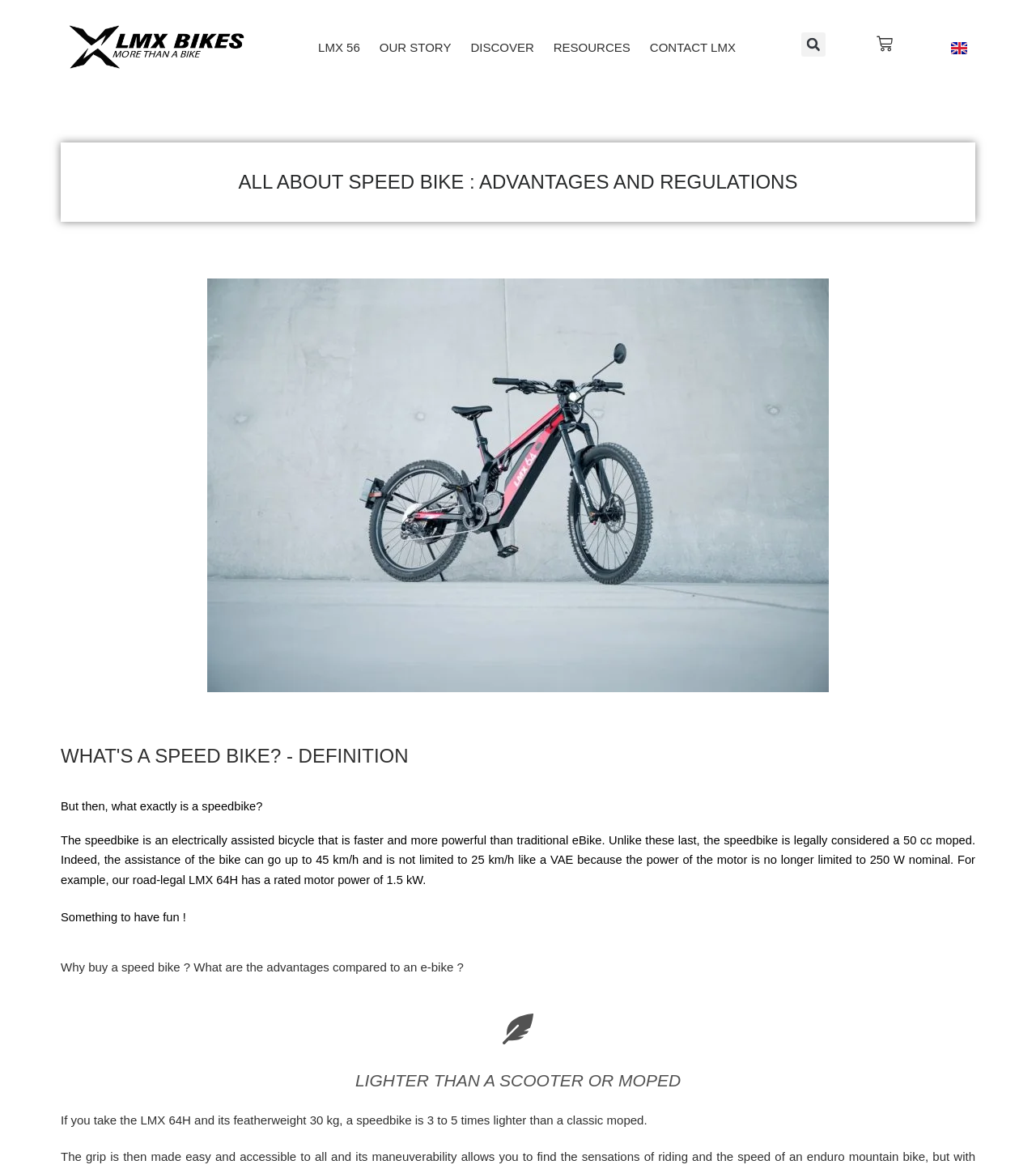Can you give a detailed response to the following question using the information from the image? What is the purpose of a speed bike?

According to the webpage content, one of the advantages of a speed bike is that it is 'Something to have fun!'.